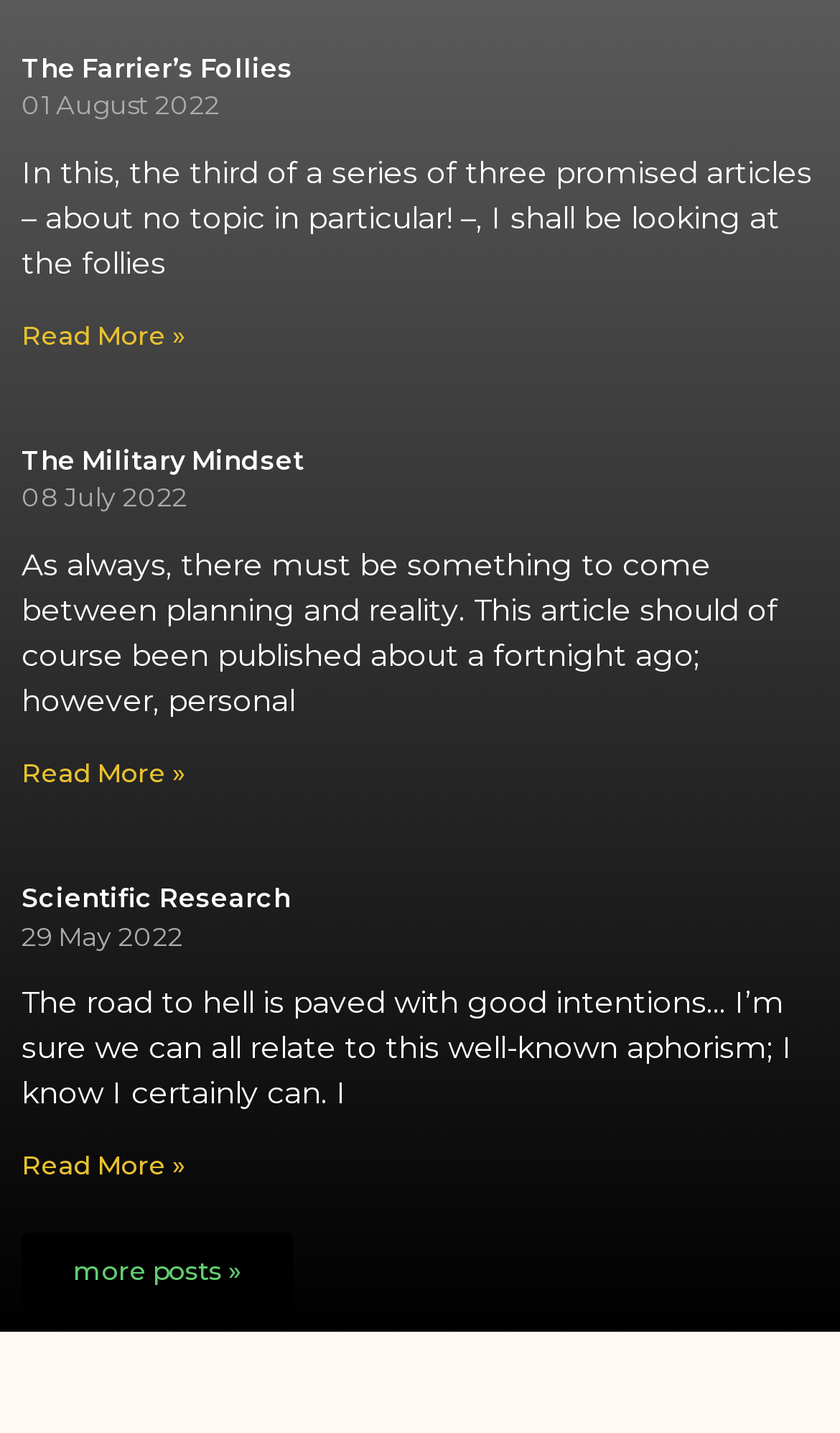Bounding box coordinates are specified in the format (top-left x, top-left y, bottom-right x, bottom-right y). All values are floating point numbers bounded between 0 and 1. Please provide the bounding box coordinate of the region this sentence describes: Scientific Research

[0.026, 0.615, 0.346, 0.638]